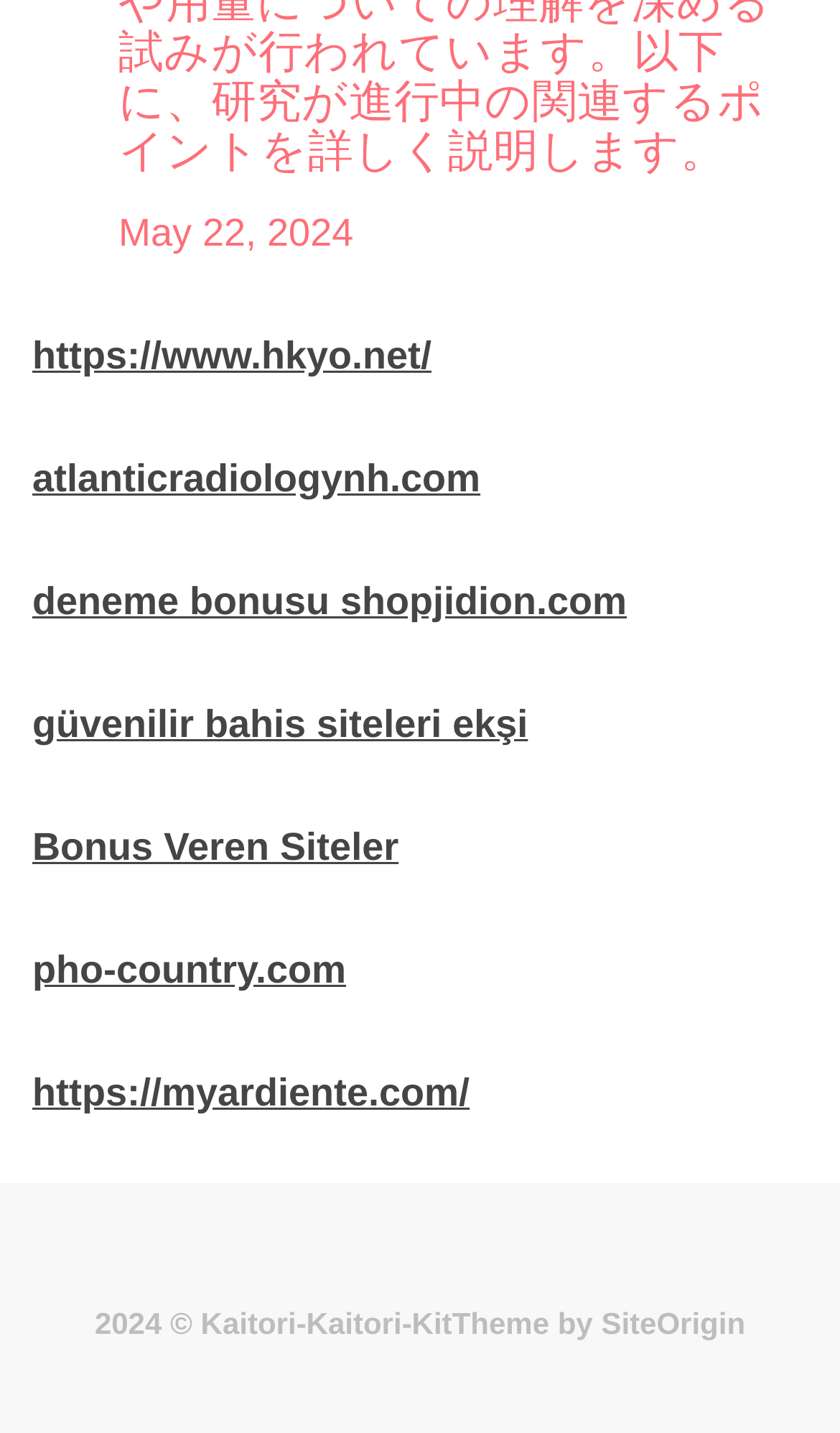Locate the bounding box of the UI element with the following description: "SiteOrigin".

[0.716, 0.911, 0.887, 0.935]